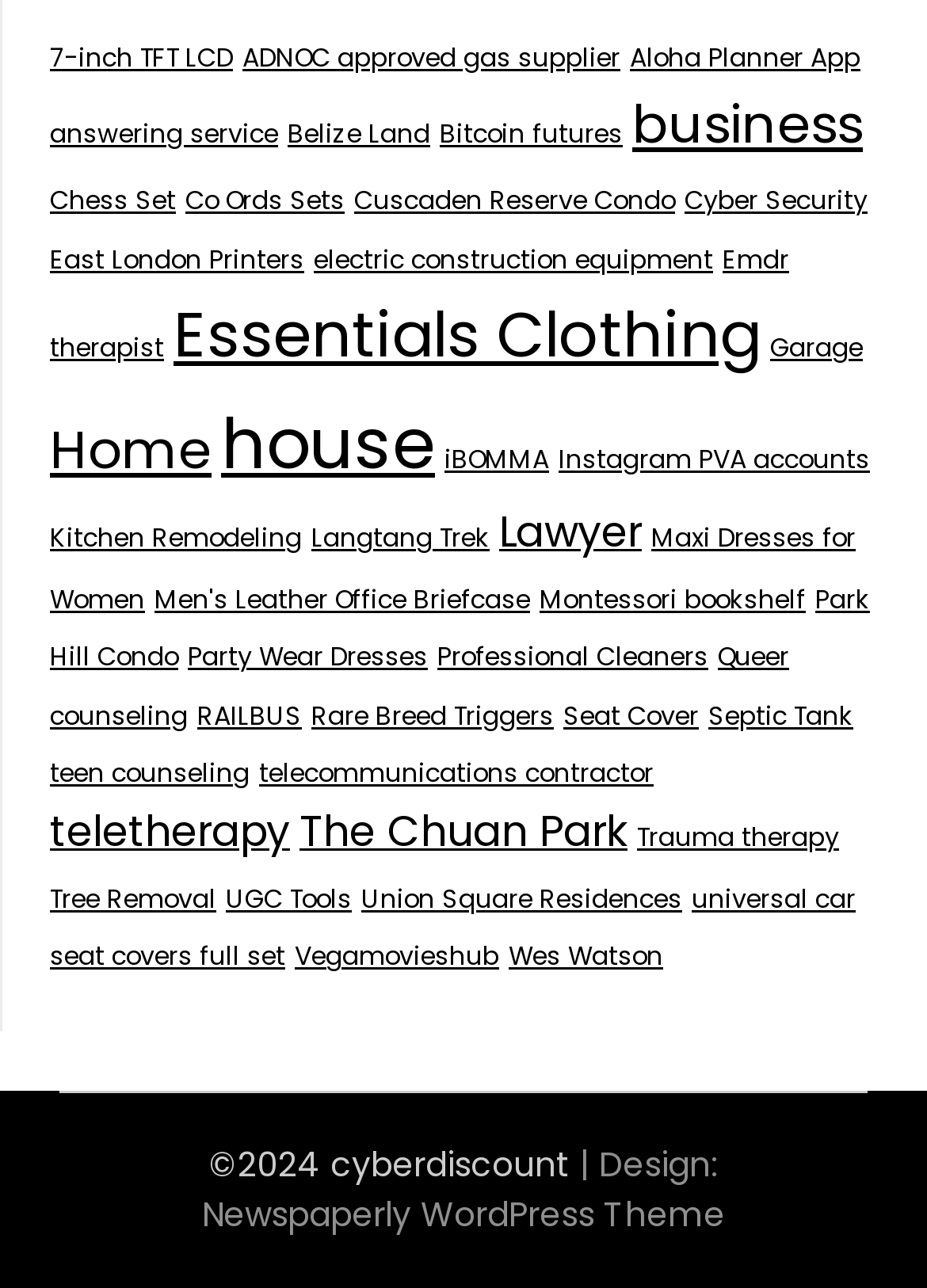Please indicate the bounding box coordinates for the clickable area to complete the following task: "Learn about Cyber Security". The coordinates should be specified as four float numbers between 0 and 1, i.e., [left, top, right, bottom].

[0.738, 0.142, 0.936, 0.17]